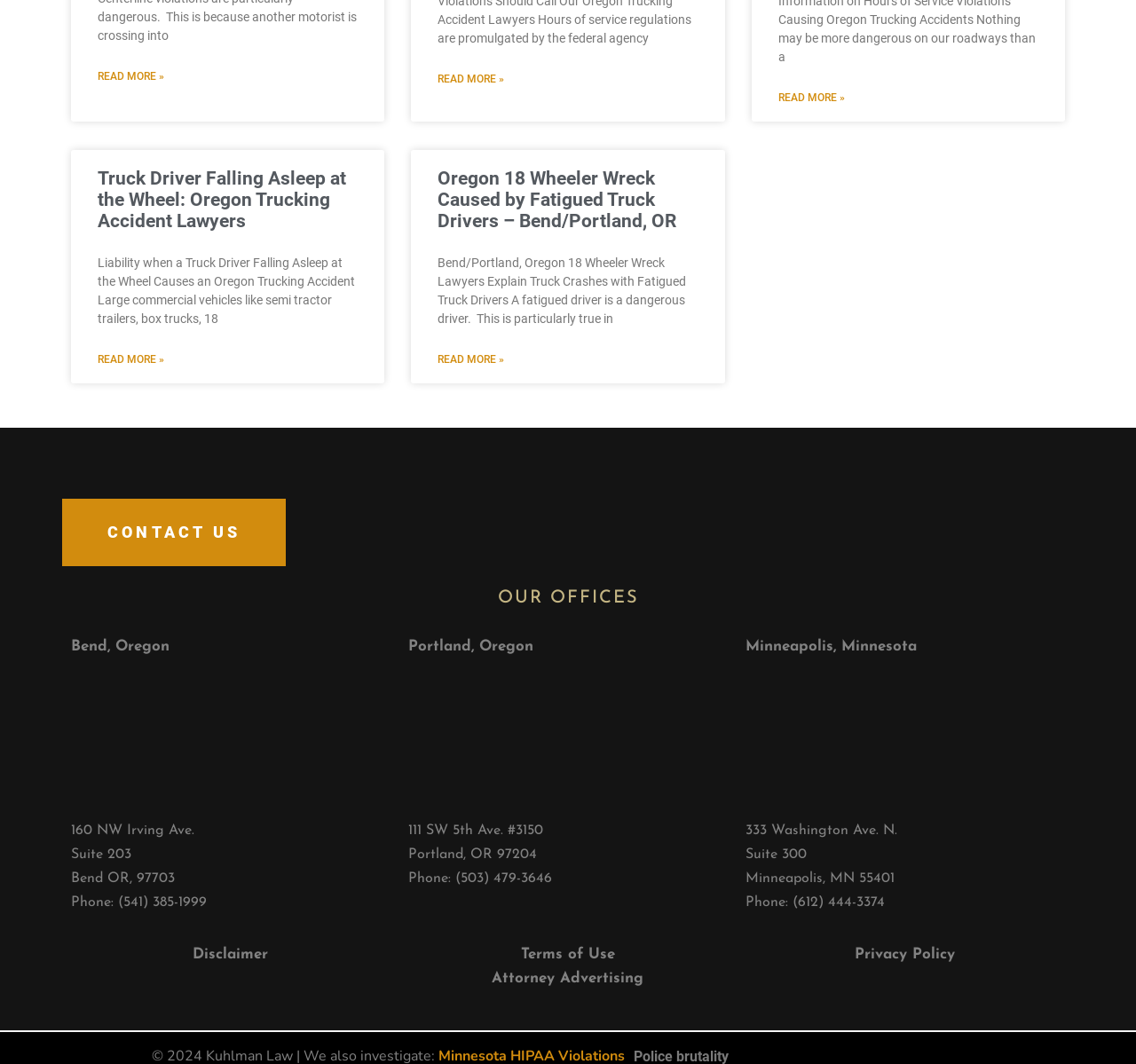Respond with a single word or phrase:
What is the relationship between fatigued truck drivers and accidents?

Causing accidents